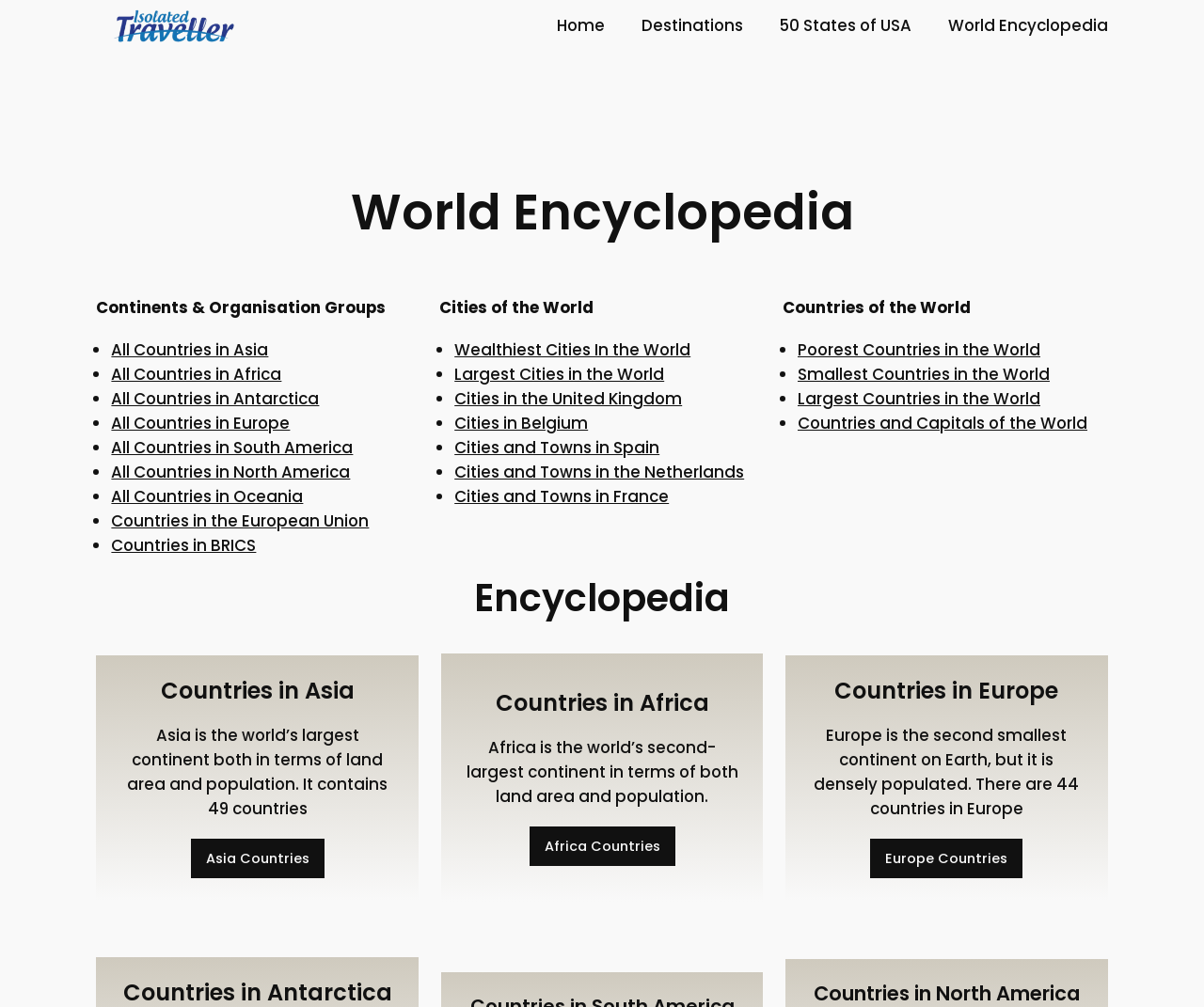Identify the bounding box coordinates for the element you need to click to achieve the following task: "Navigate to the Home page". Provide the bounding box coordinates as four float numbers between 0 and 1, in the form [left, top, right, bottom].

[0.463, 0.014, 0.503, 0.038]